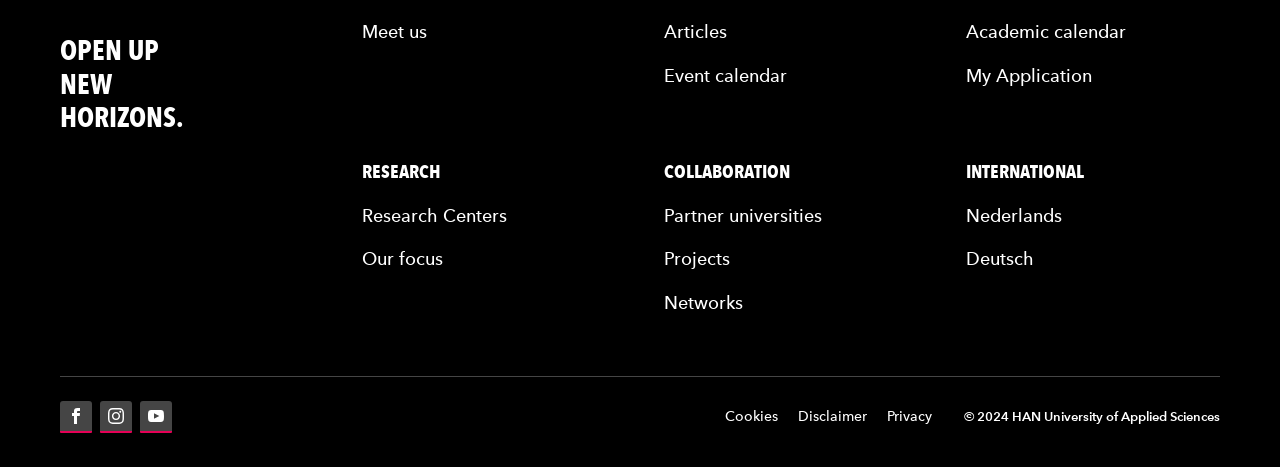Give the bounding box coordinates for the element described as: "Event calendar".

[0.519, 0.115, 0.615, 0.208]